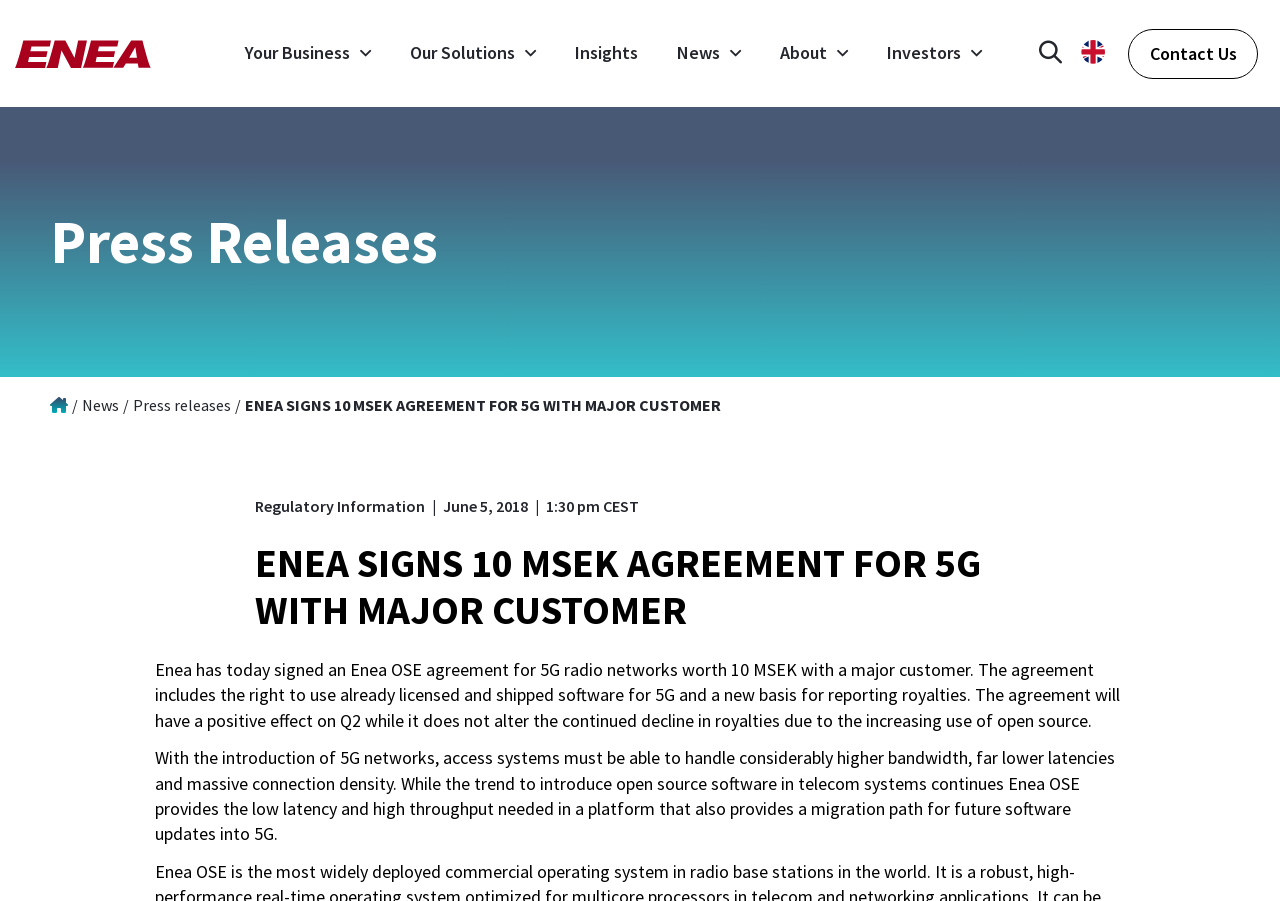Bounding box coordinates should be in the format (top-left x, top-left y, bottom-right x, bottom-right y) and all values should be floating point numbers between 0 and 1. Determine the bounding box coordinate for the UI element described as: Investors

[0.693, 0.045, 0.767, 0.074]